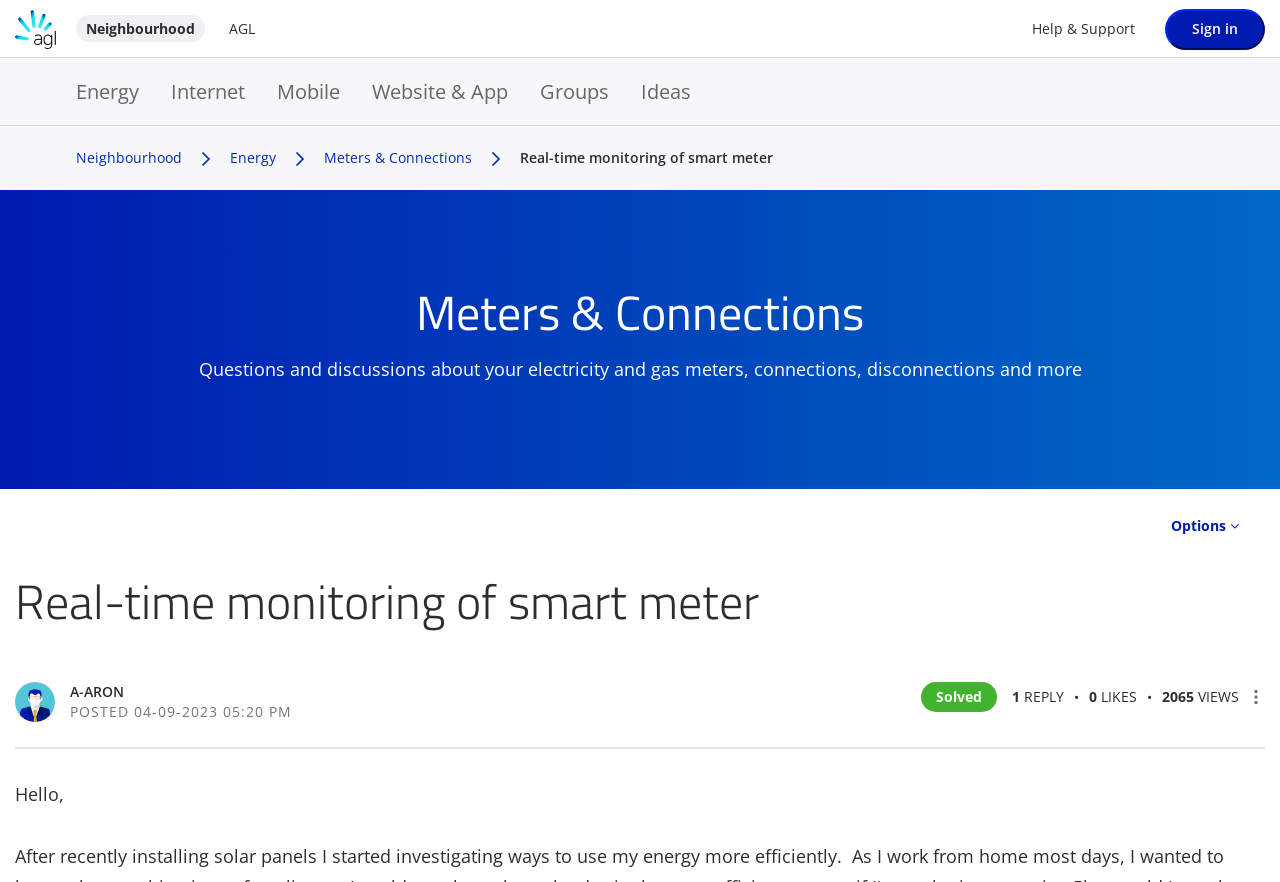Can you find the bounding box coordinates of the area I should click to execute the following instruction: "View the profile of 'A-Aron'"?

[0.055, 0.773, 0.097, 0.795]